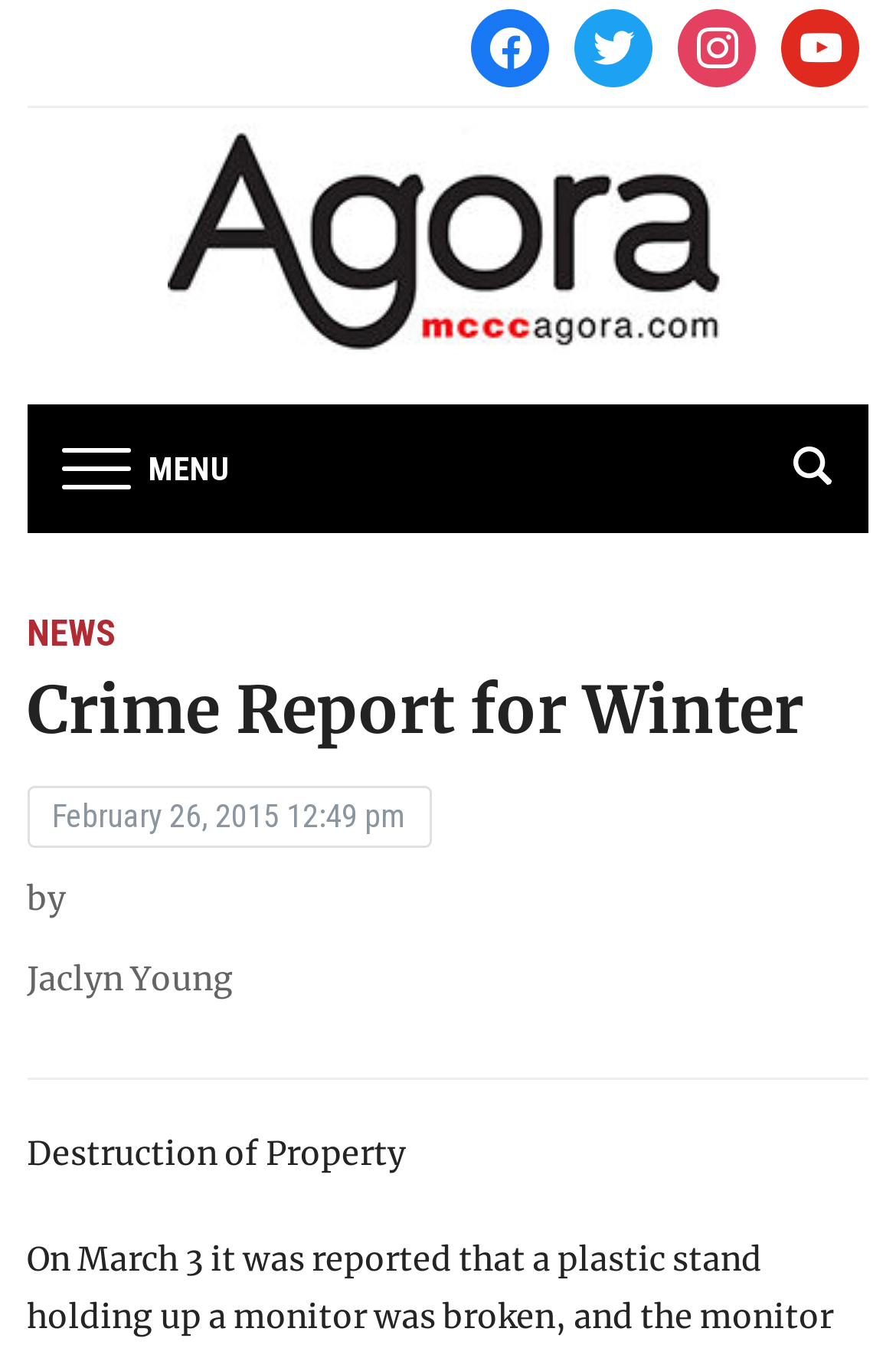Locate the headline of the webpage and generate its content.

Crime Report for Winter